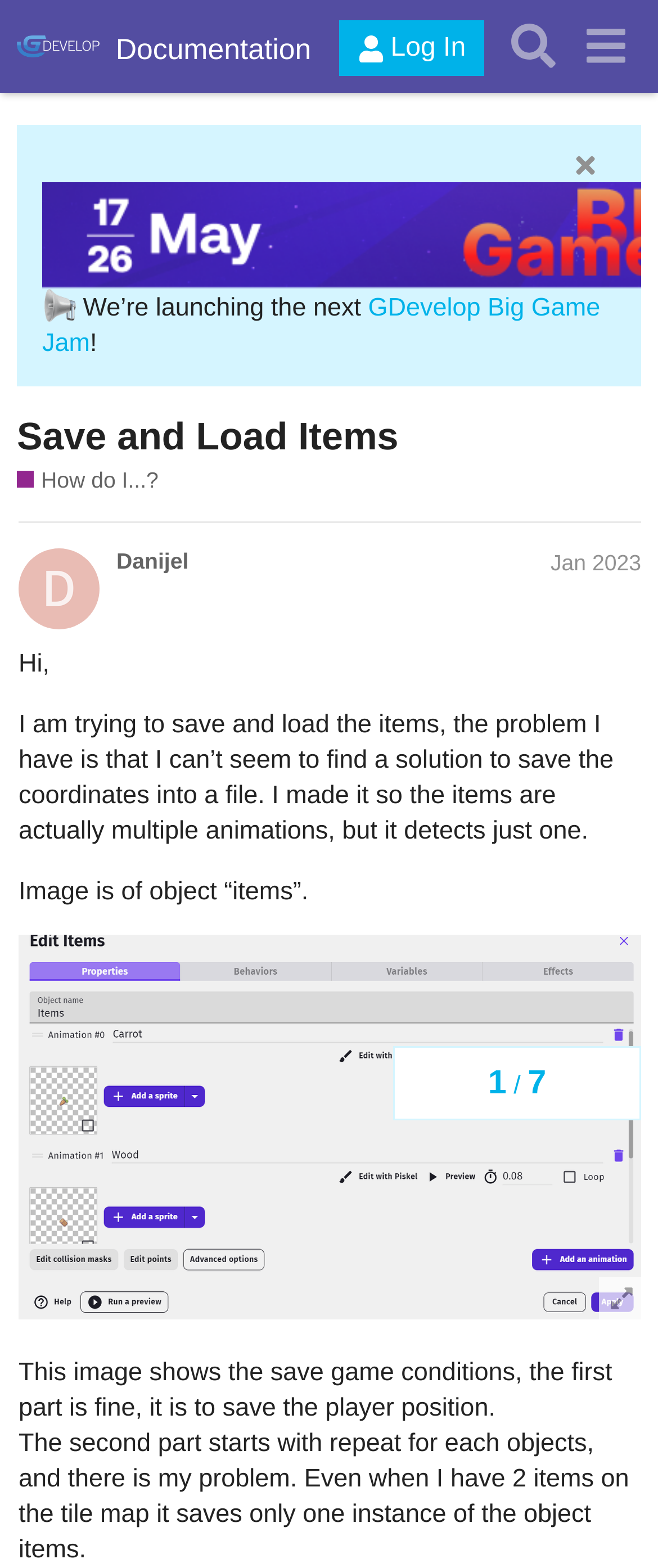Identify the primary heading of the webpage and provide its text.

Save and Load Items